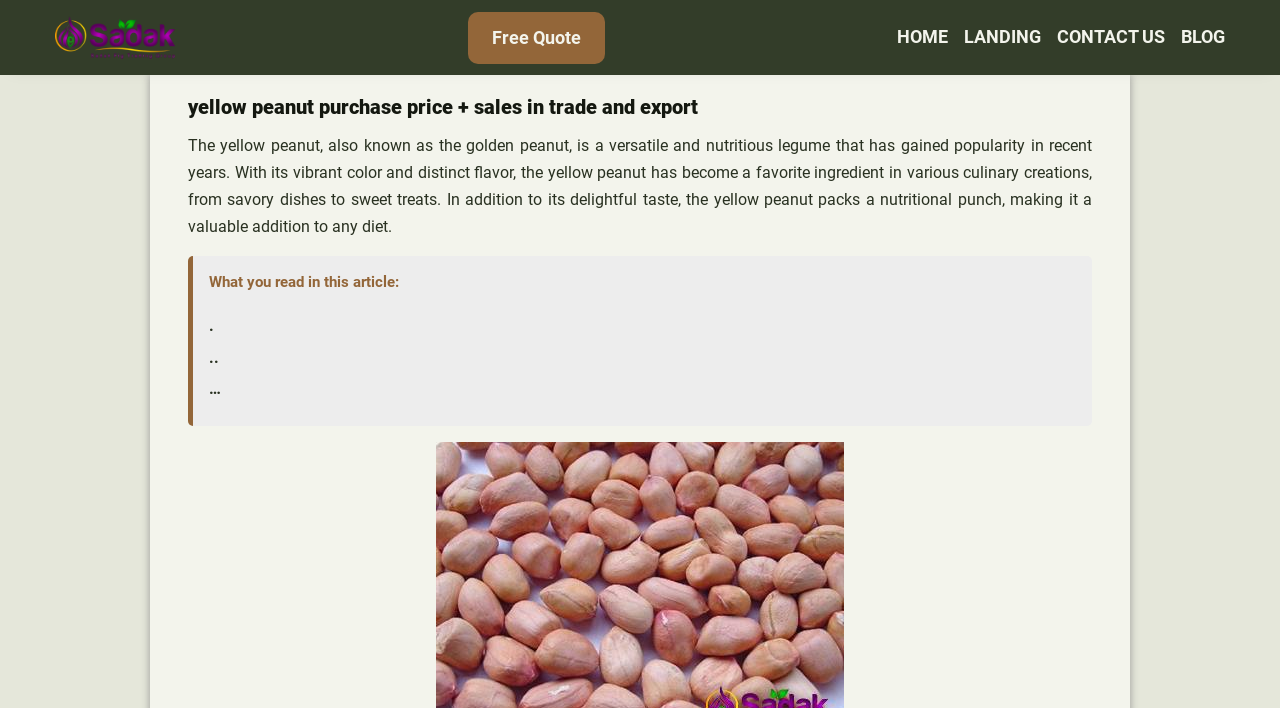What is the yellow peanut also known as?
Based on the screenshot, answer the question with a single word or phrase.

Golden peanut